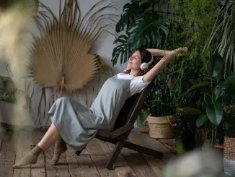Explain in detail what you see in the image.

In a serene indoor setting surrounded by lush greenery, a young woman reclines comfortably in a wooden chair, embodying tranquility and relaxation. She wears headphones, her eyes closed, suggesting she is deeply immersed in a moment of meditation or listening to calming music. The soft, muted colors of her outfit, a light gray dress, harmonize with the tranquil atmosphere, enhanced by the natural elements in the background, including palm fronds and potted plants. This visual representation aligns with the theme "Beat Stress with These 10 Natural Stress-Management Activities," highlighting the importance of finding peace and mindfulness amidst the demands of daily life.